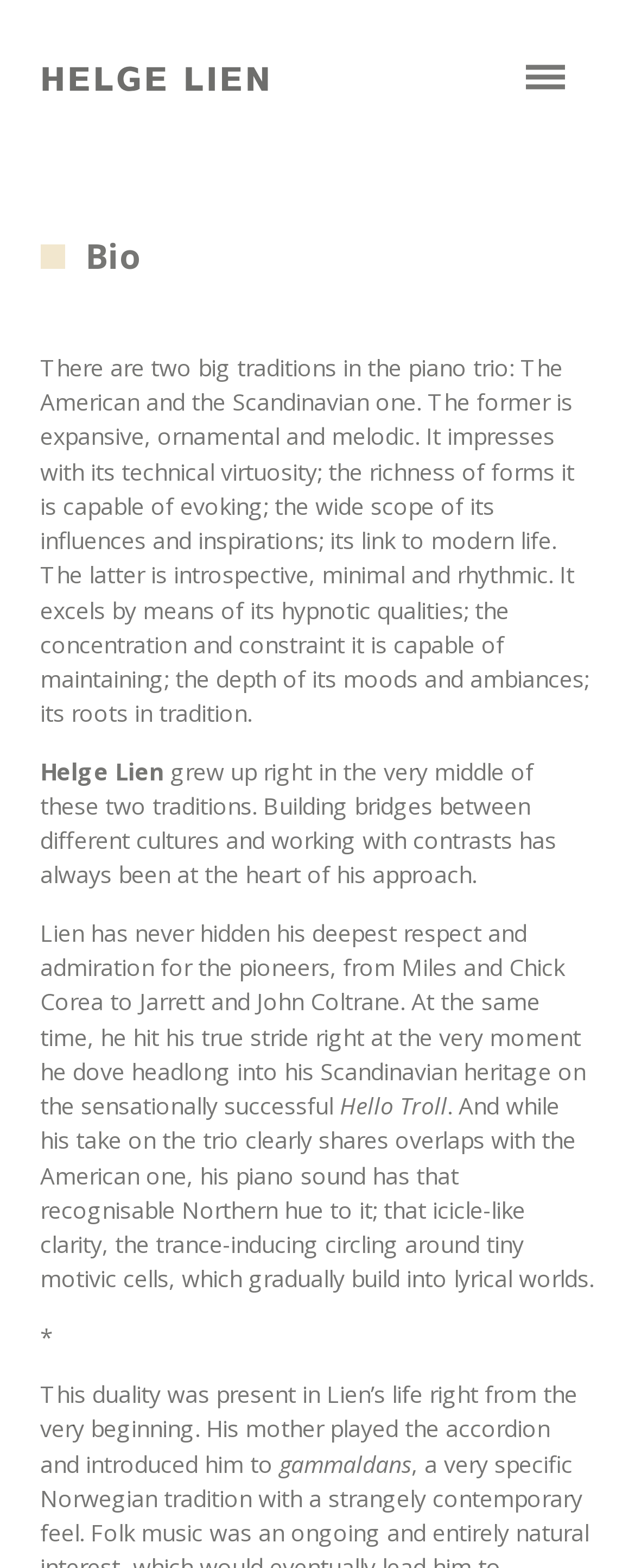What is the style of Helge Lien's piano sound?
Based on the screenshot, answer the question with a single word or phrase.

Northern